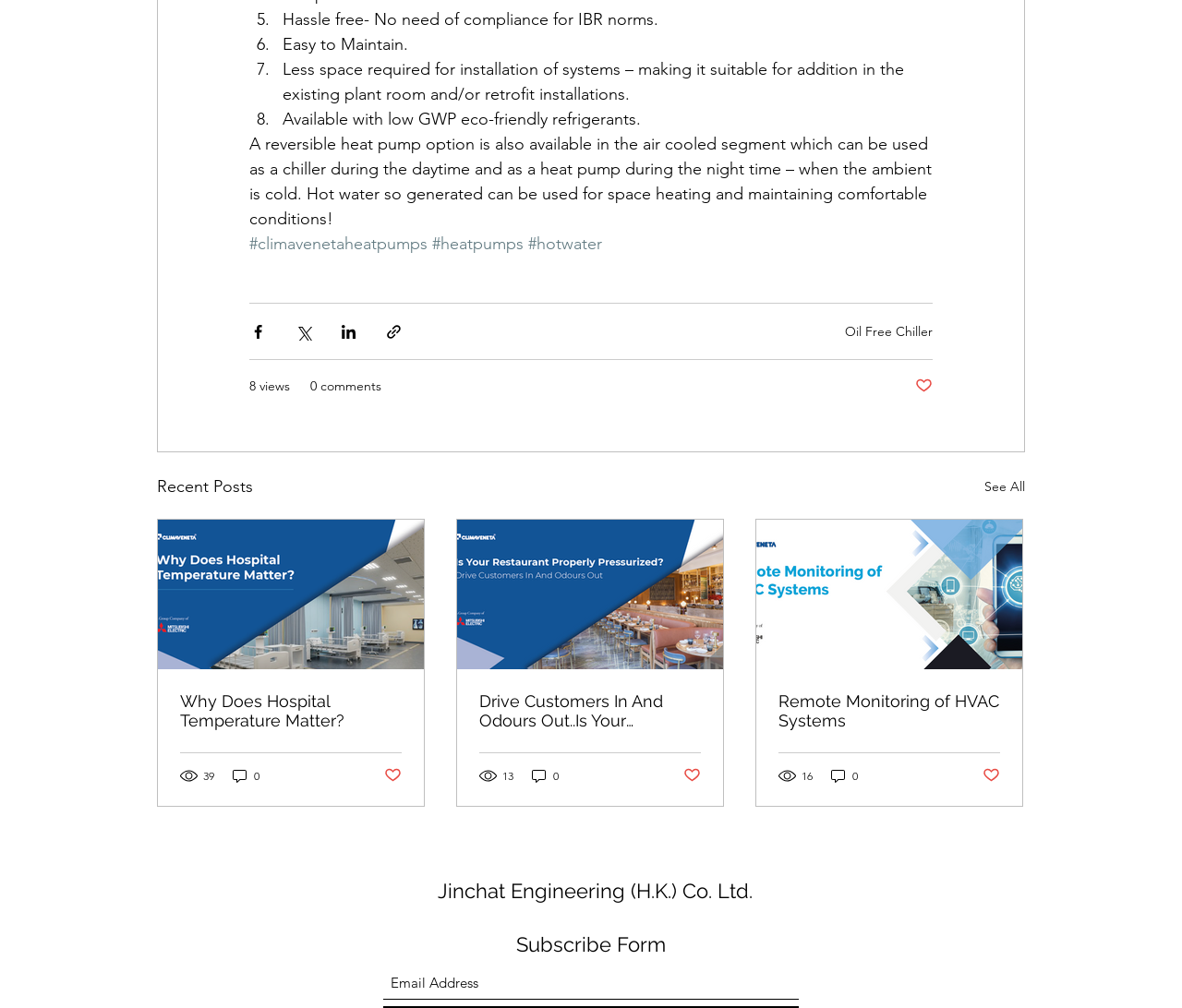Find the bounding box coordinates for the area you need to click to carry out the instruction: "Subscribe with email". The coordinates should be four float numbers between 0 and 1, indicated as [left, top, right, bottom].

[0.324, 0.96, 0.676, 0.992]